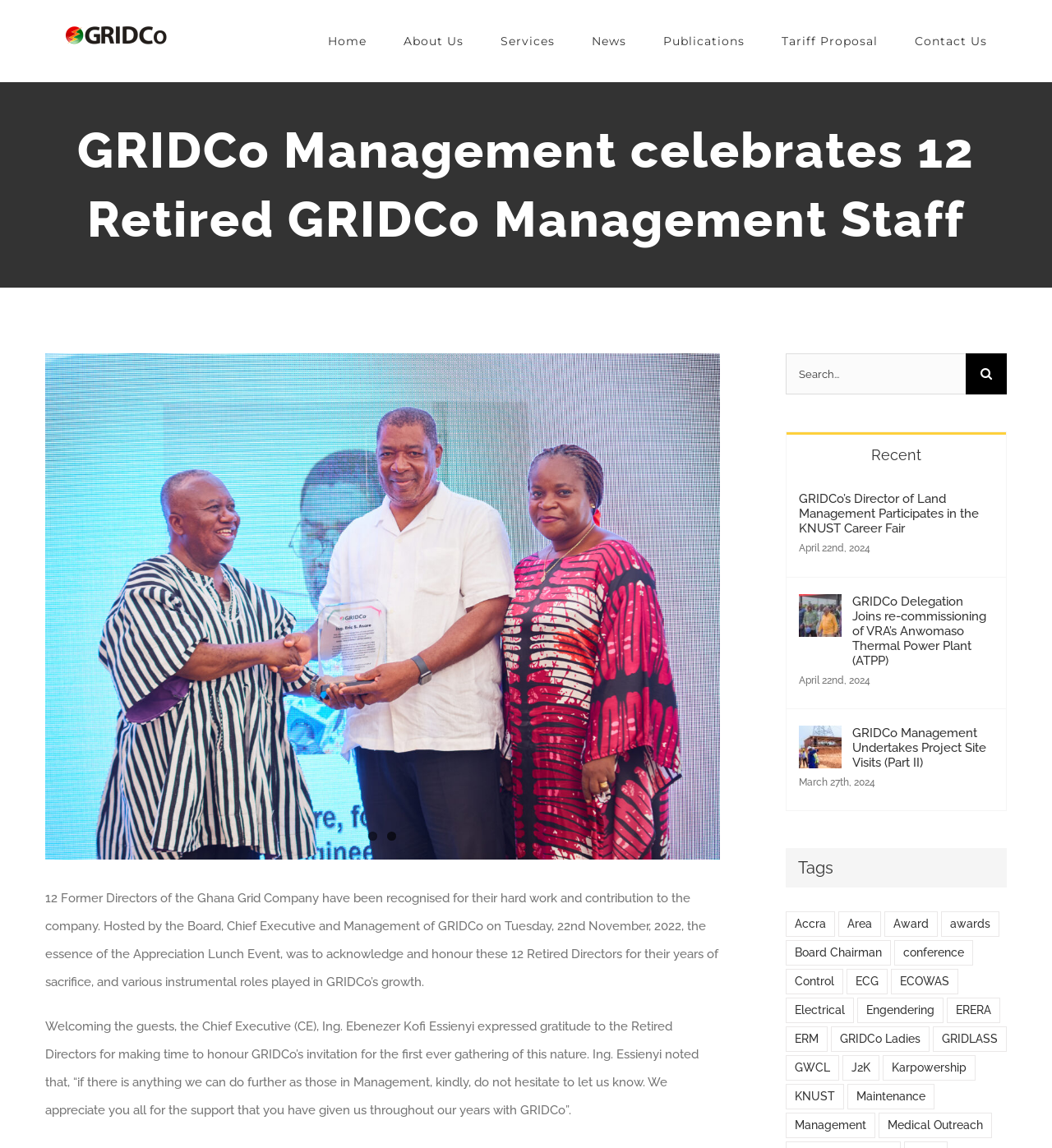Indicate the bounding box coordinates of the clickable region to achieve the following instruction: "Read about GRIDCo Management celebrates 12 Retired GRIDCo Management Staff."

[0.043, 0.101, 0.957, 0.221]